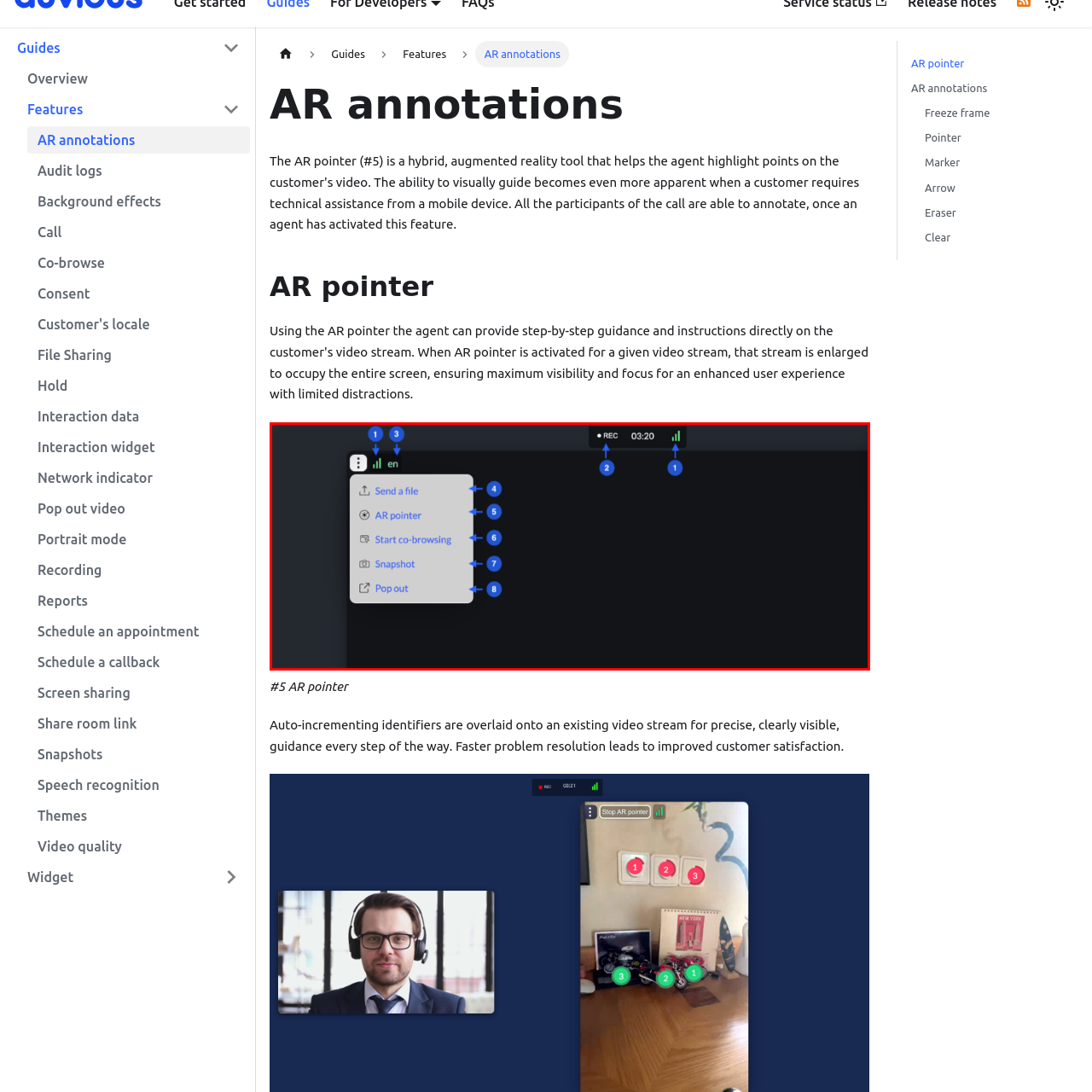Direct your attention to the image contained by the red frame and provide a detailed response to the following question, utilizing the visual data from the image:
What is the current duration of the session?

The timer displayed at the top of the user interface shows the current duration of the session, which is 3 minutes and 20 seconds.